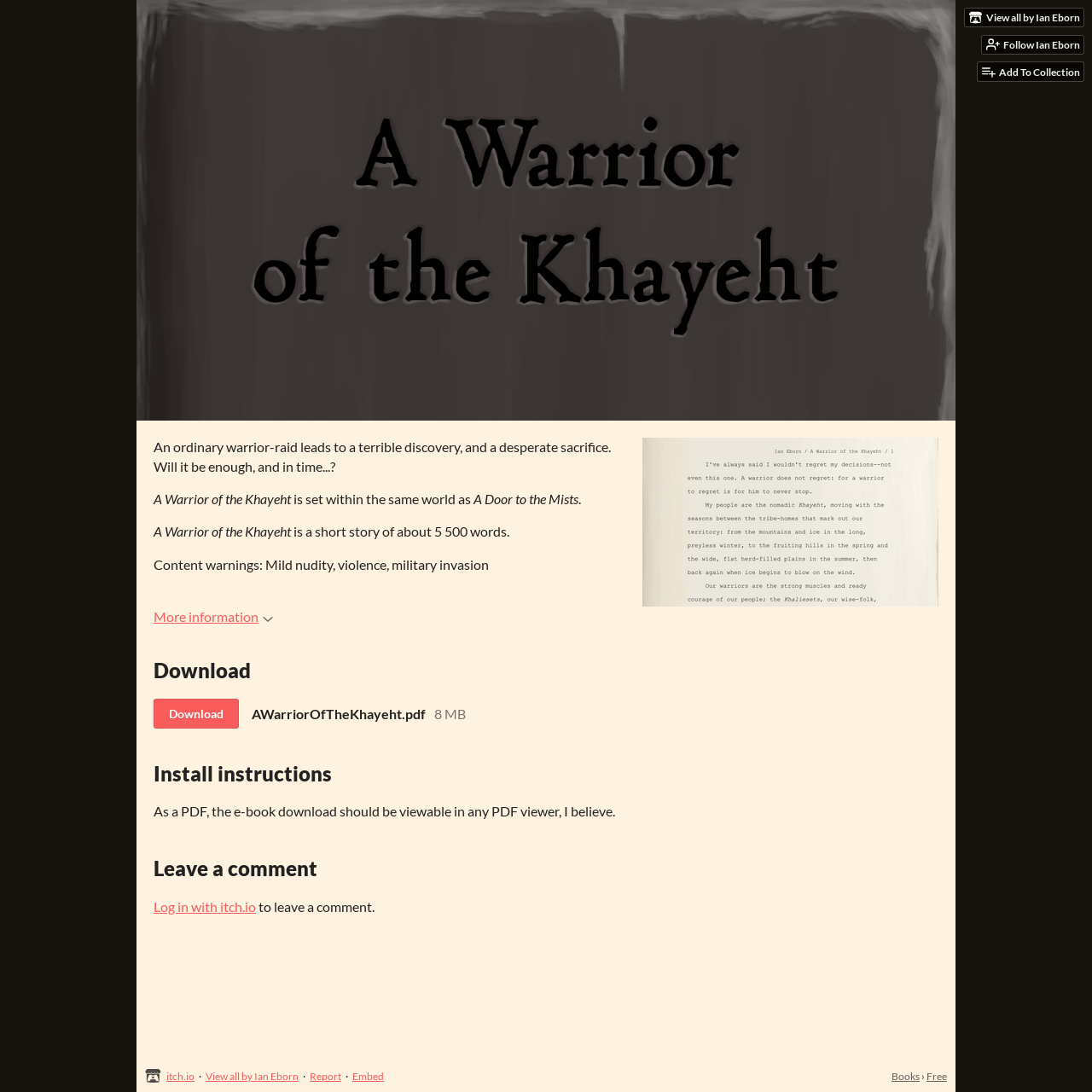For the following element description, predict the bounding box coordinates in the format (top-left x, top-left y, bottom-right x, bottom-right y). All values should be floating point numbers between 0 and 1. Description: Log in with itch.io

[0.141, 0.822, 0.234, 0.837]